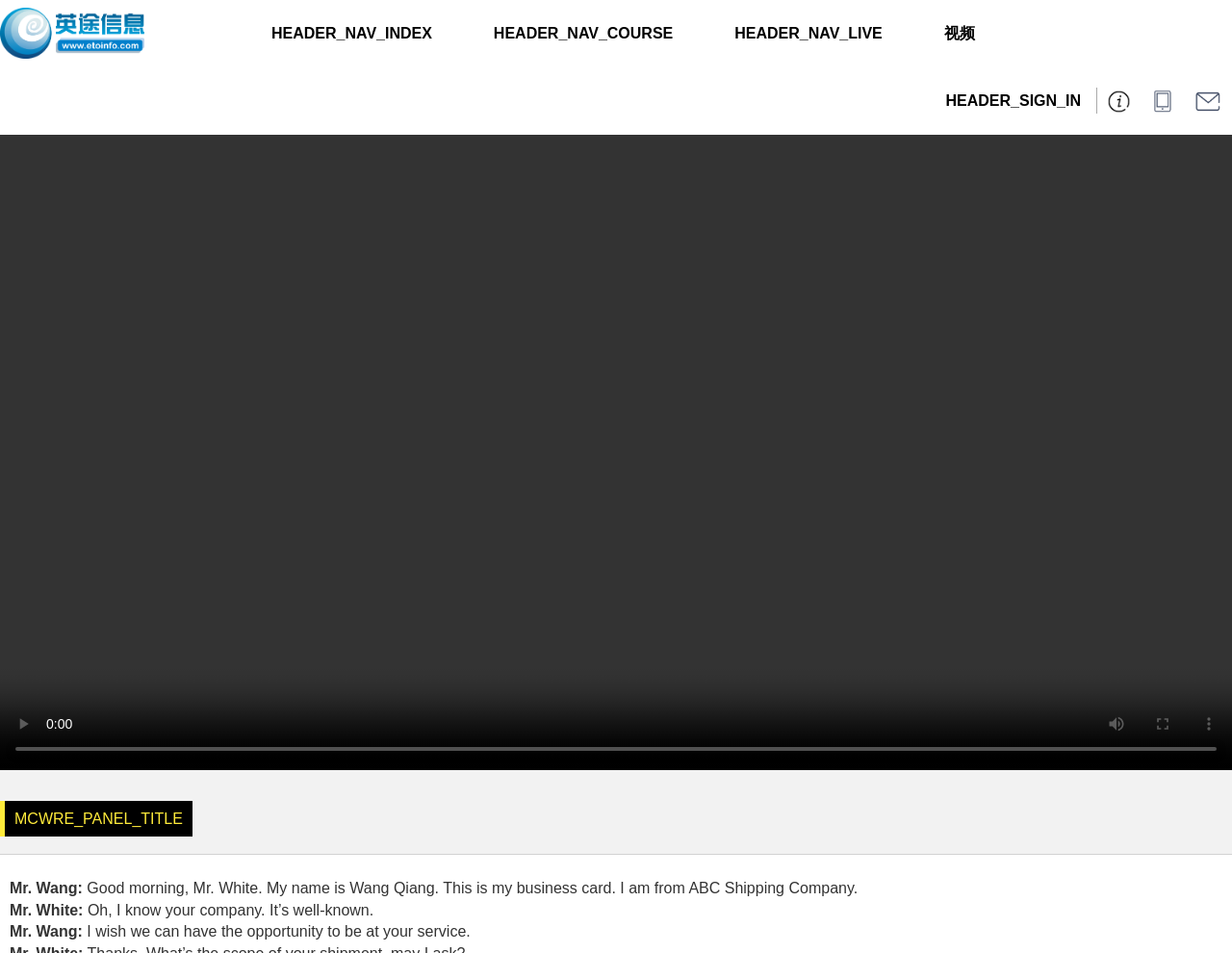What is the topic of the conversation?
Look at the image and answer with only one word or phrase.

Business